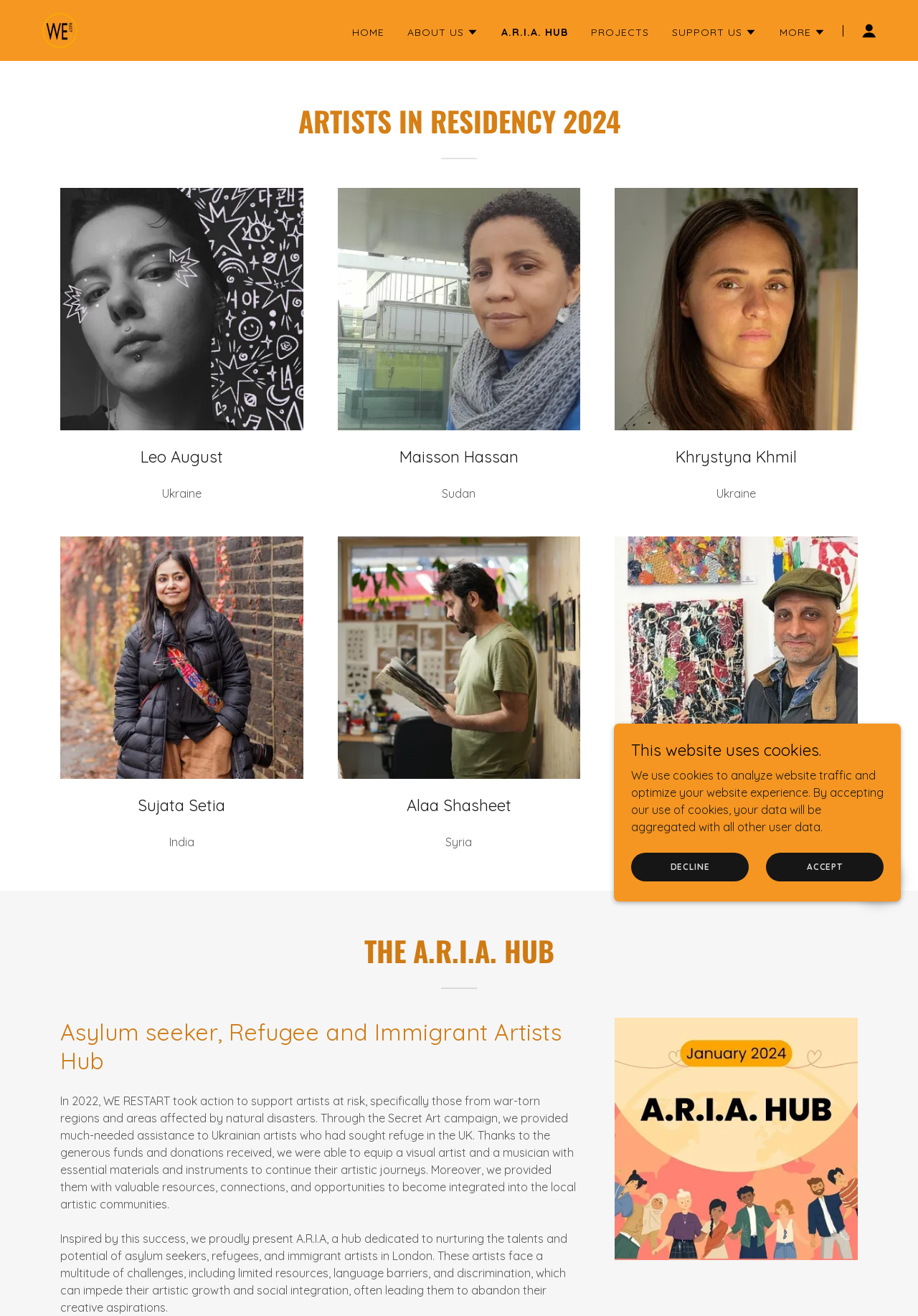Locate the bounding box of the UI element described by: "Home" in the given webpage screenshot.

[0.379, 0.015, 0.424, 0.034]